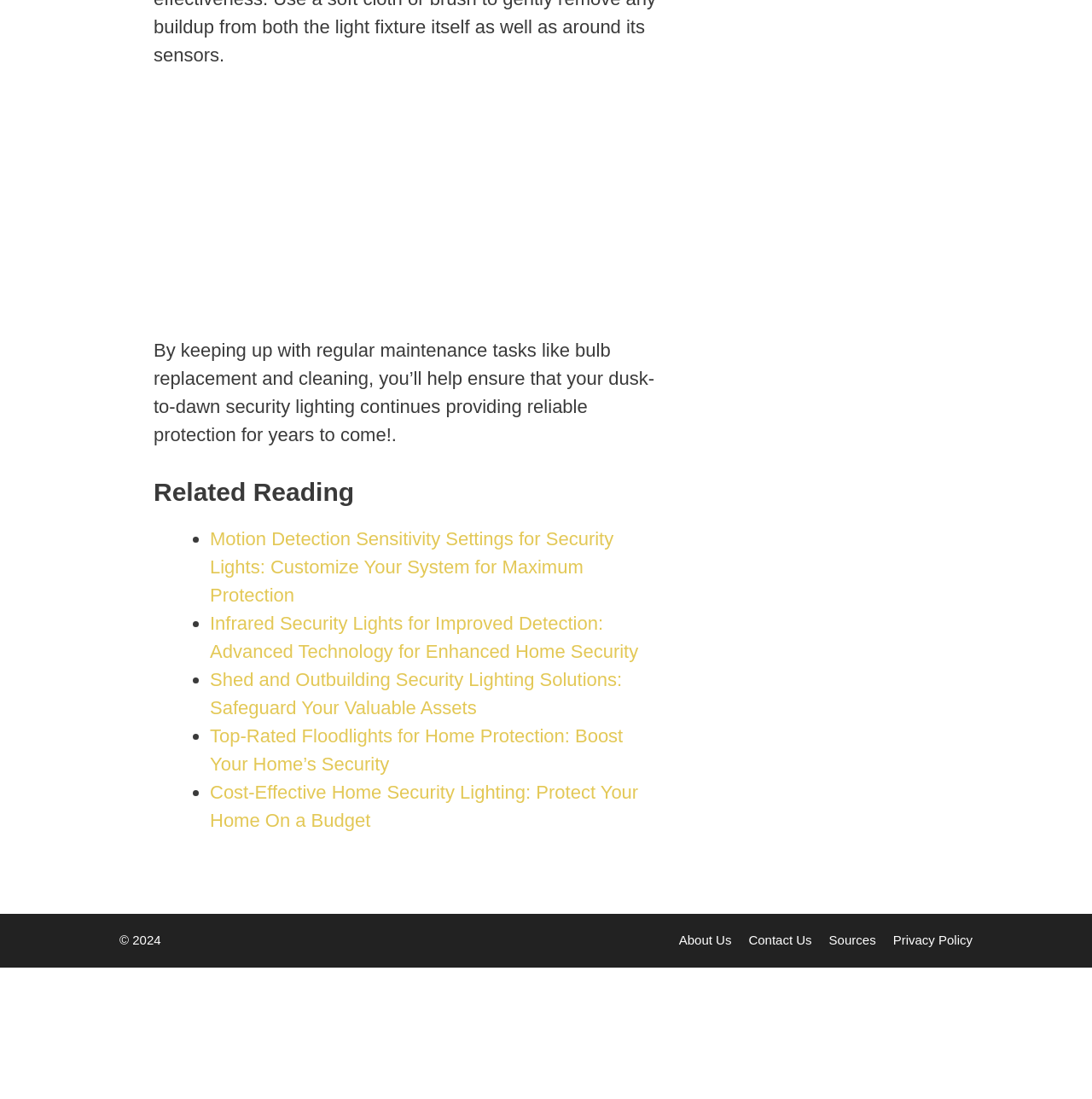What is the copyright year of the website?
Please elaborate on the answer to the question with detailed information.

The copyright year is mentioned at the bottom of the webpage as '© 2024'.